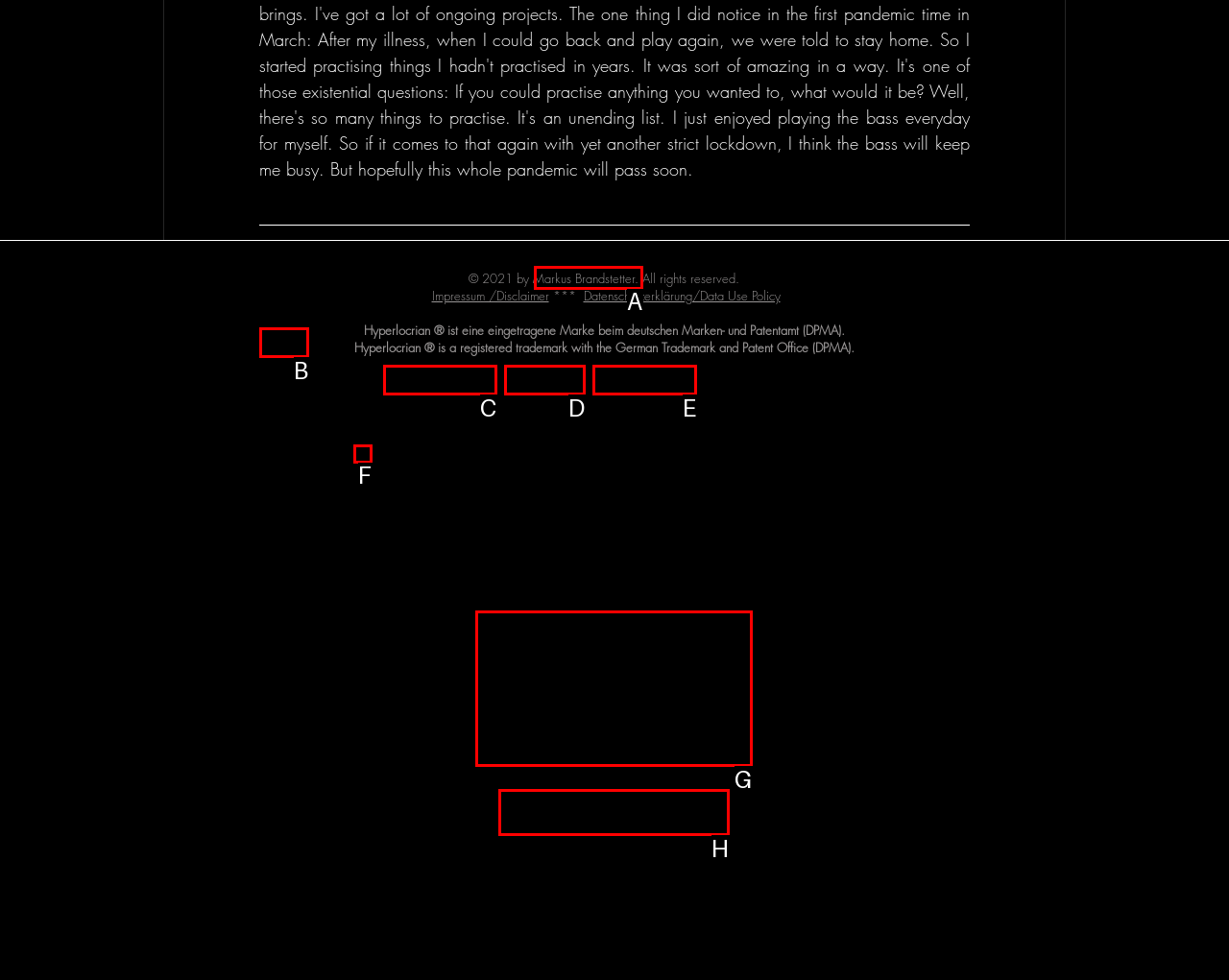Identify the appropriate lettered option to execute the following task: Visit John Goldsby's official website
Respond with the letter of the selected choice.

A